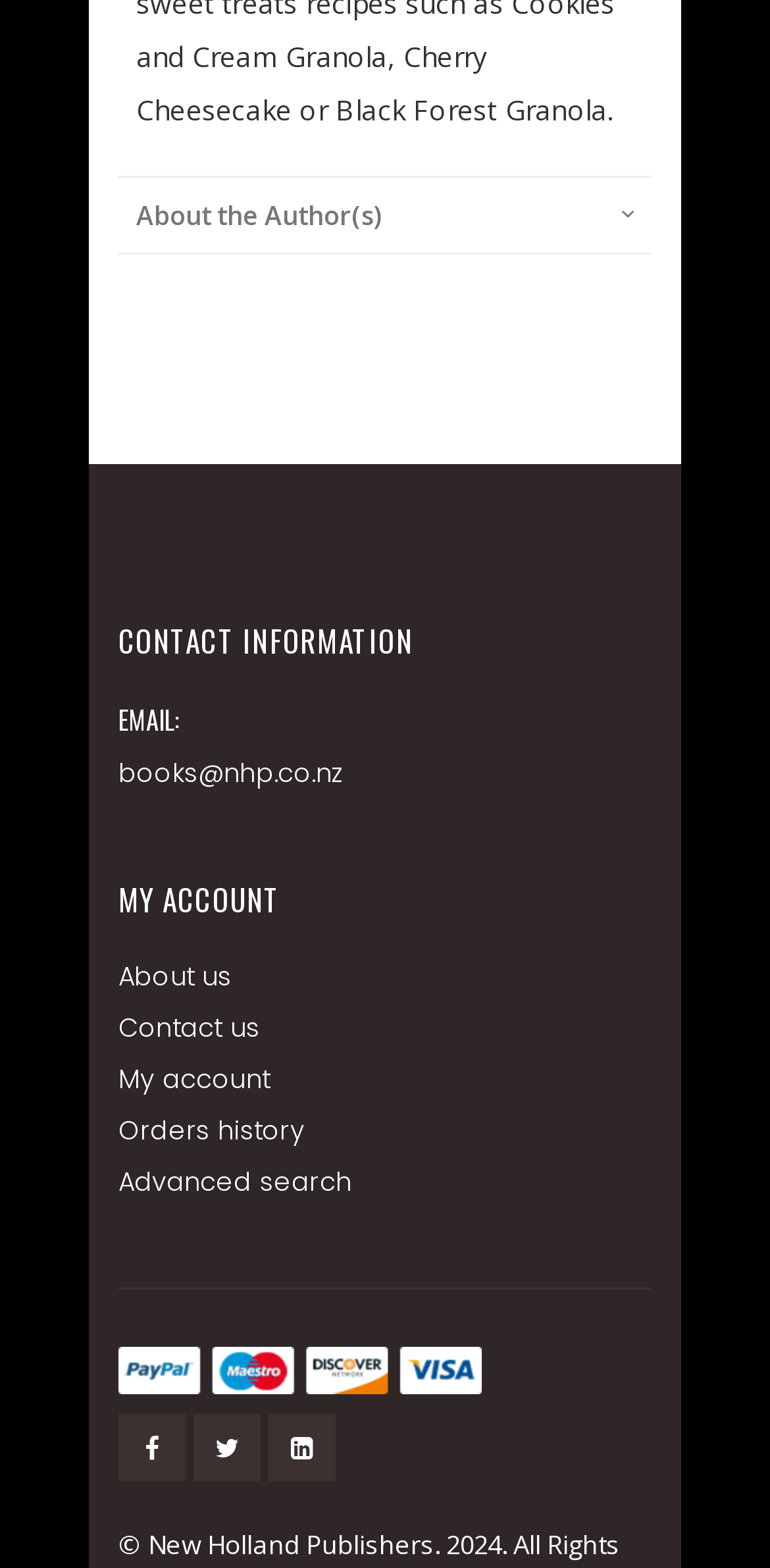What is the section above the email address?
Please use the image to provide a one-word or short phrase answer.

CONTACT INFORMATION